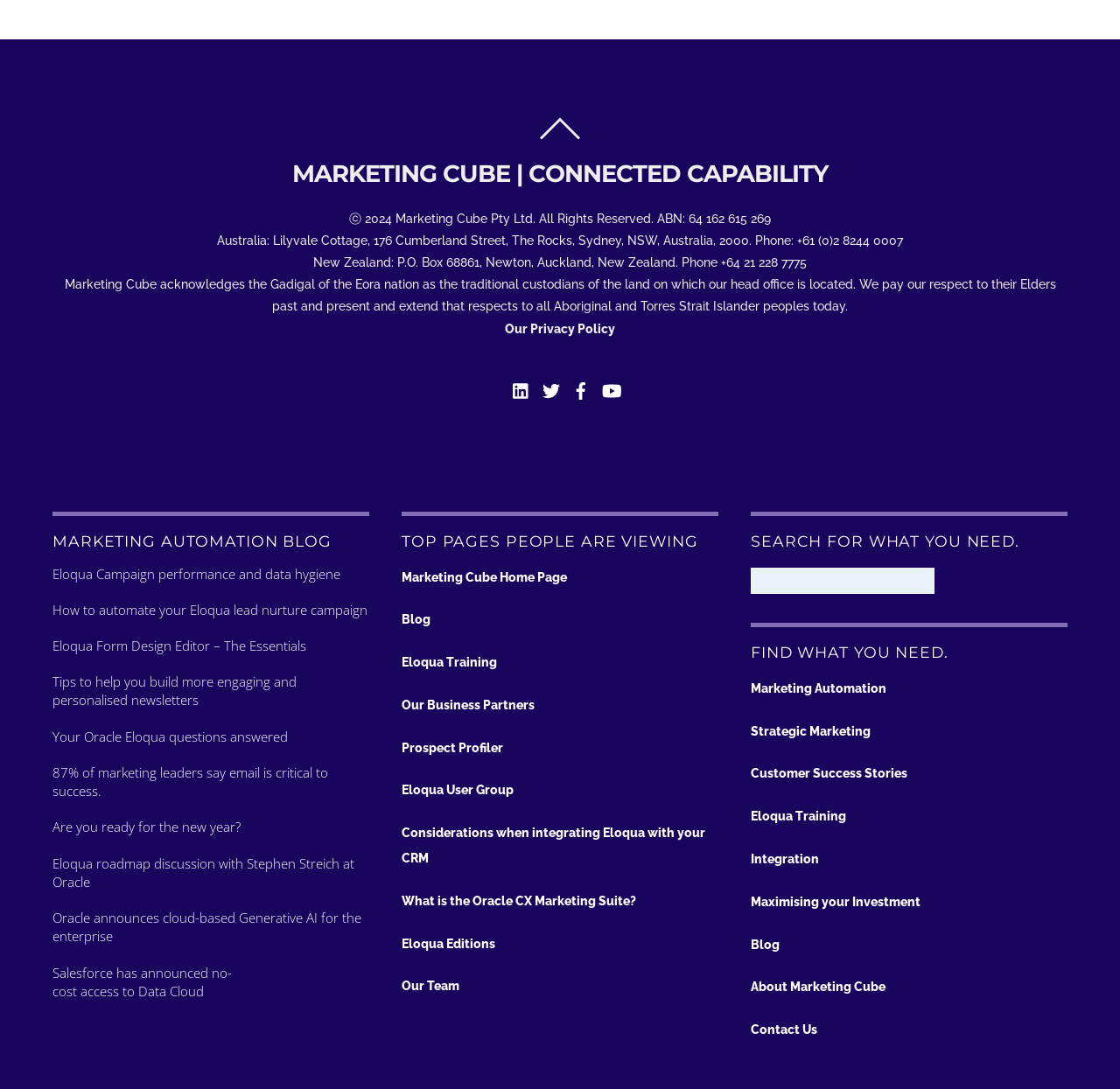Respond to the question with just a single word or phrase: 
What is the location of the head office?

Sydney, NSW, Australia